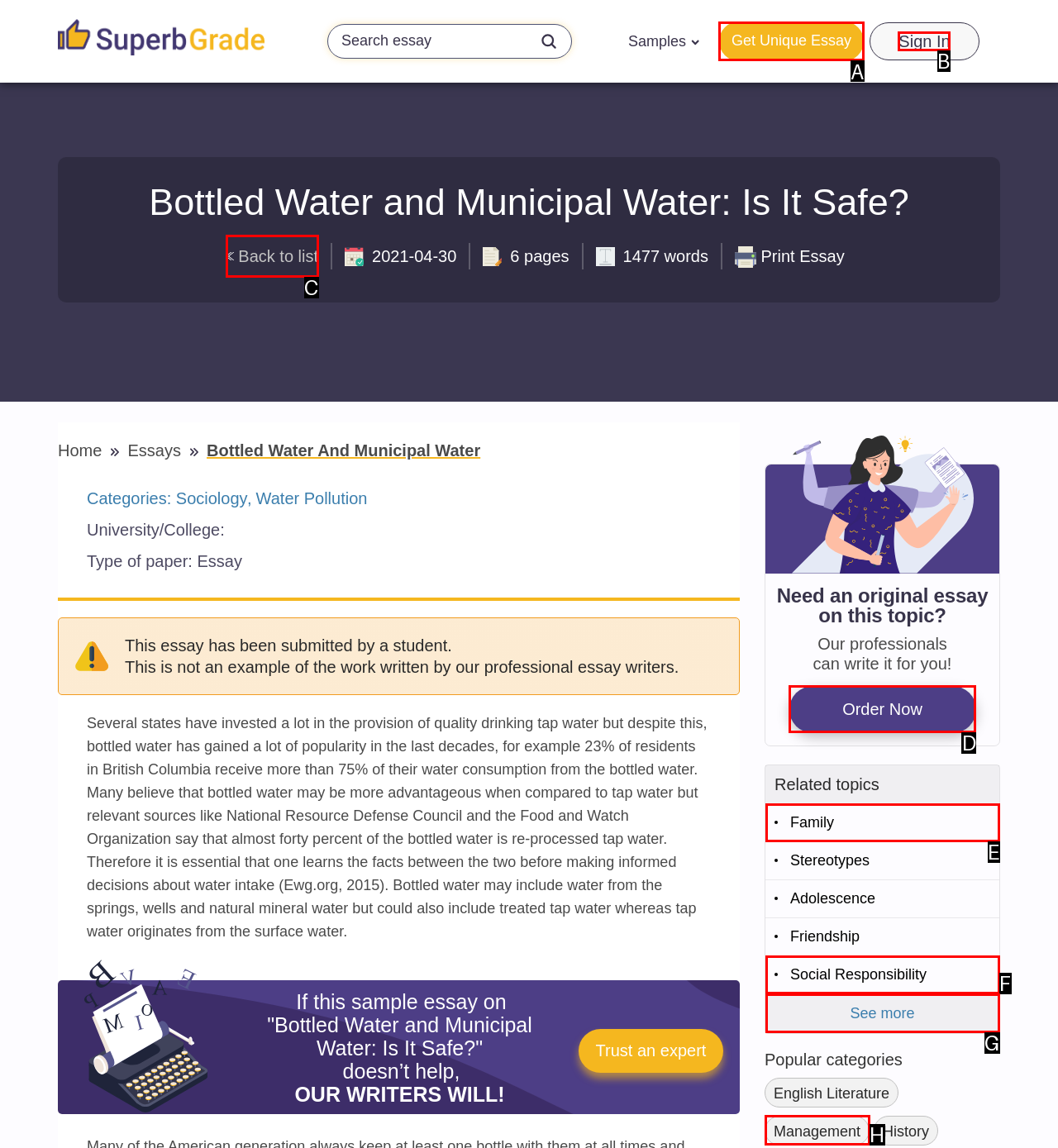Select the appropriate HTML element to click on to finish the task: Sign in.
Answer with the letter corresponding to the selected option.

B